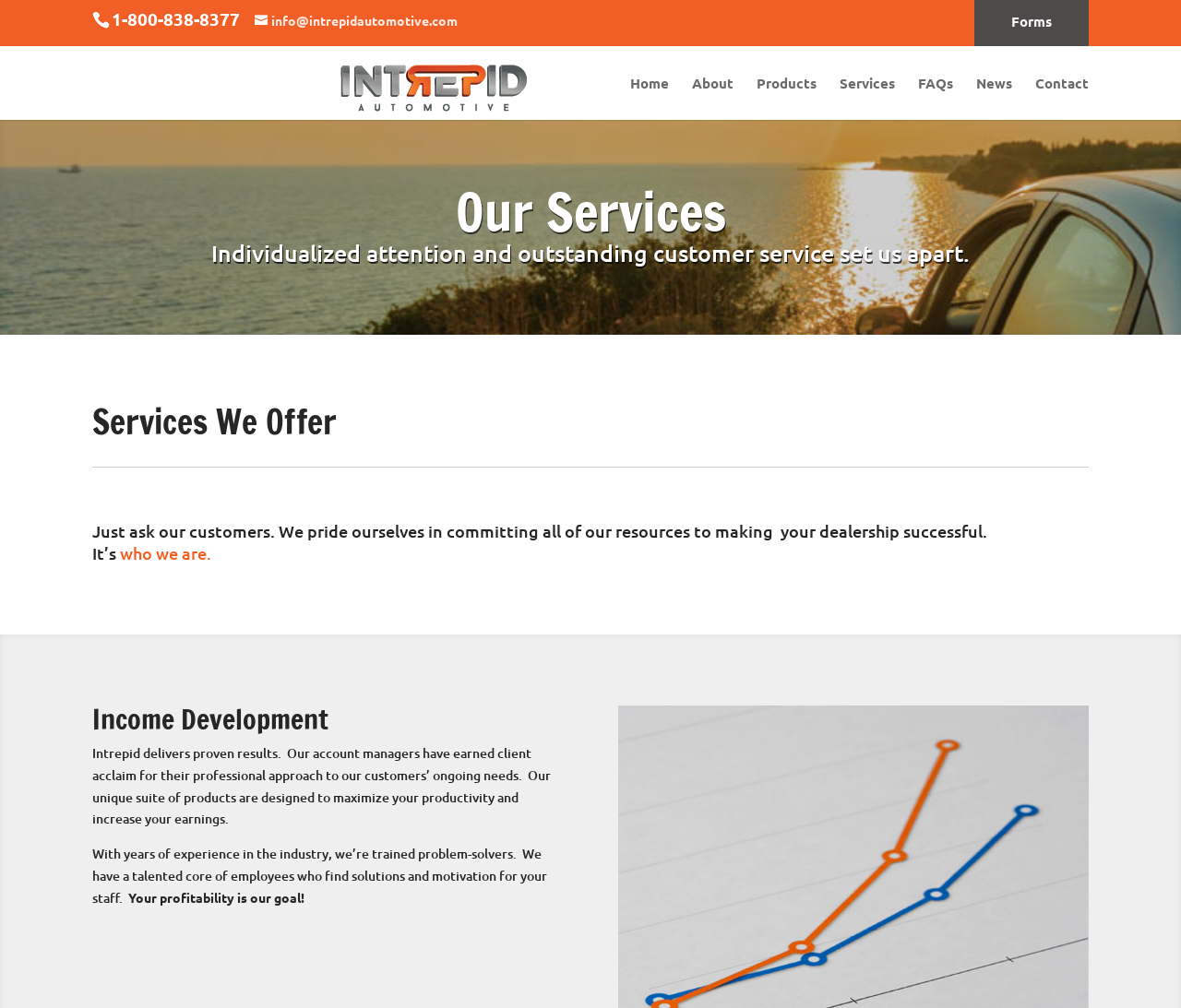What is the goal of Intrepid Automotive?
Please elaborate on the answer to the question with detailed information.

I read the text on the webpage and found that Intrepid Automotive's goal is stated as 'Your profitability is our goal!', which suggests that the company aims to help its customers achieve profitability.